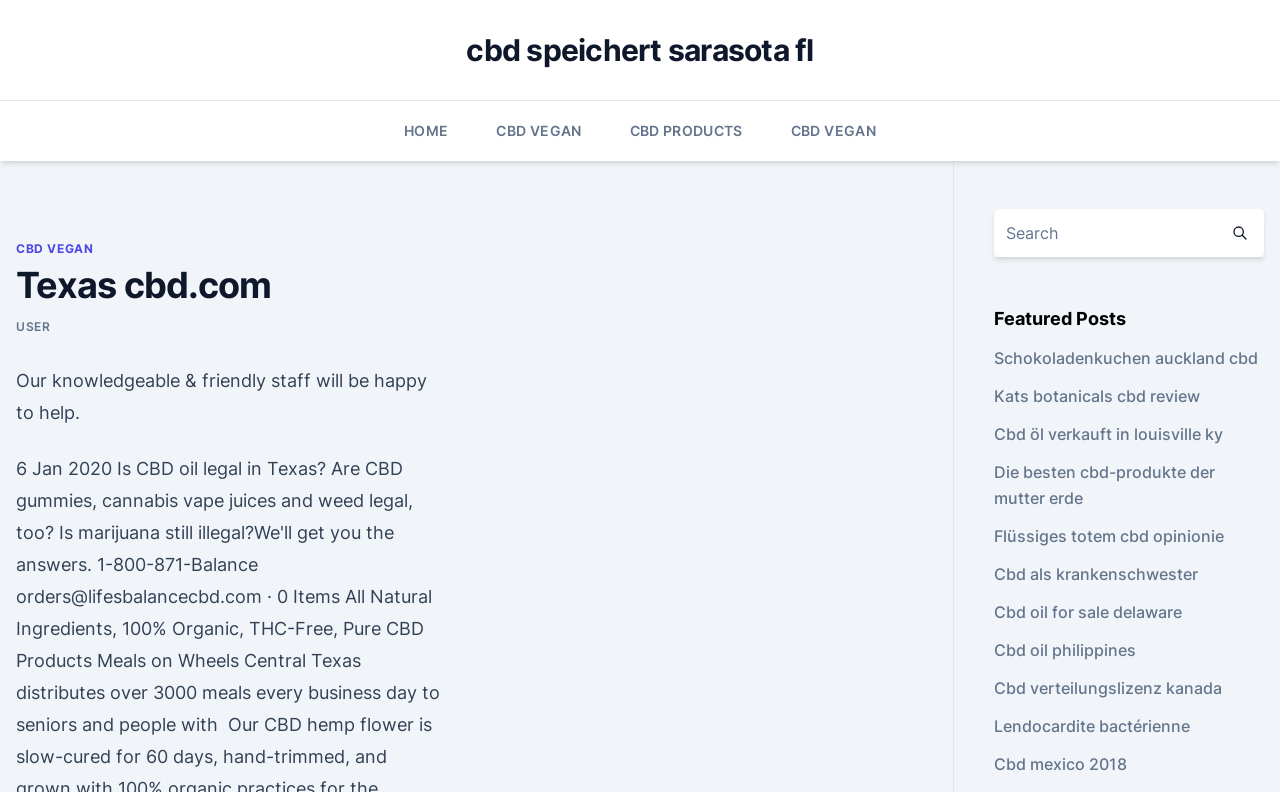What type of content is featured on this website?
Look at the image and provide a short answer using one word or a phrase.

Blog posts